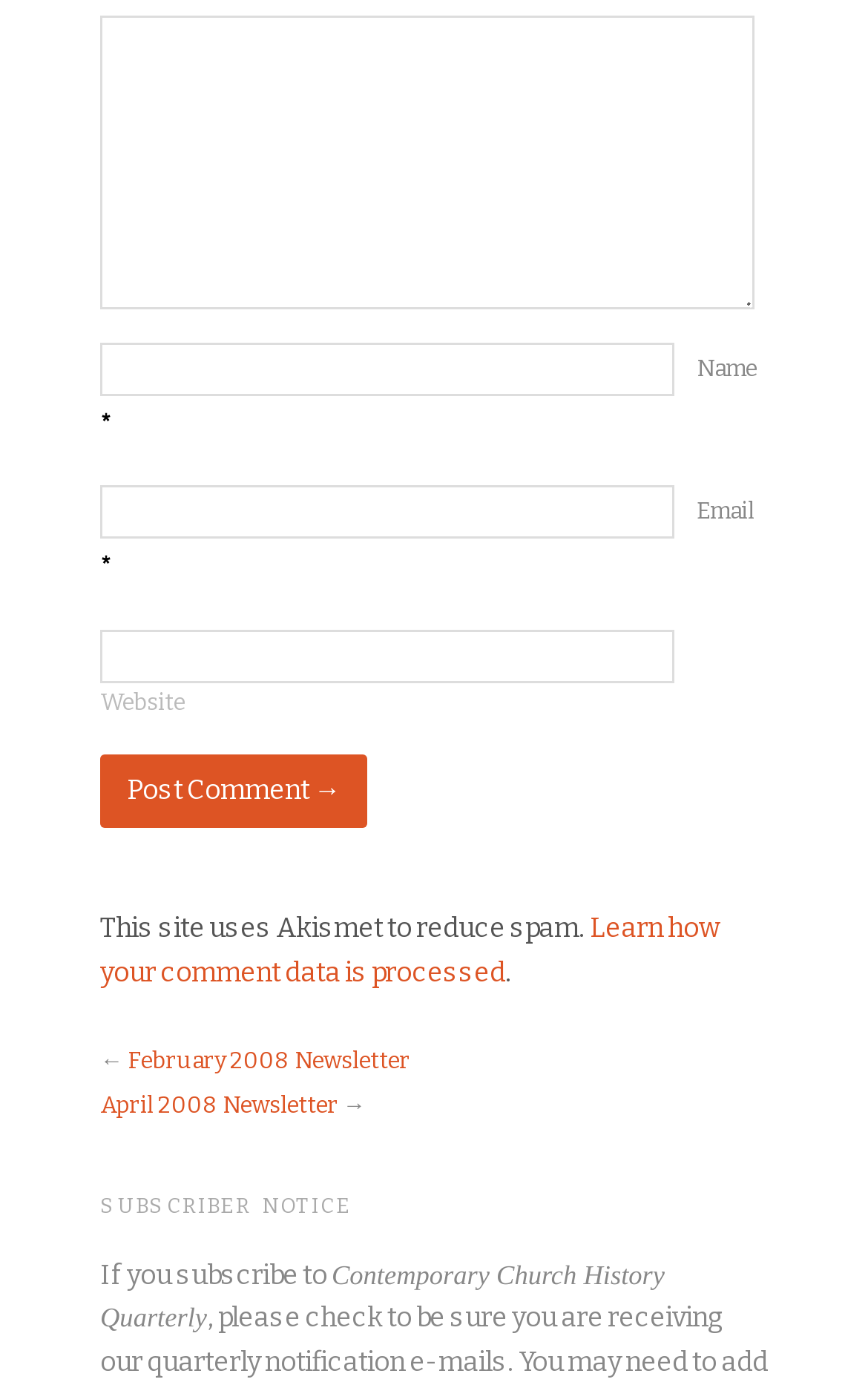Use the information in the screenshot to answer the question comprehensively: What is the function of the '→' button?

The '→' button, along with the '←' button, is likely used for navigation, possibly to move between pages or sections of the website.